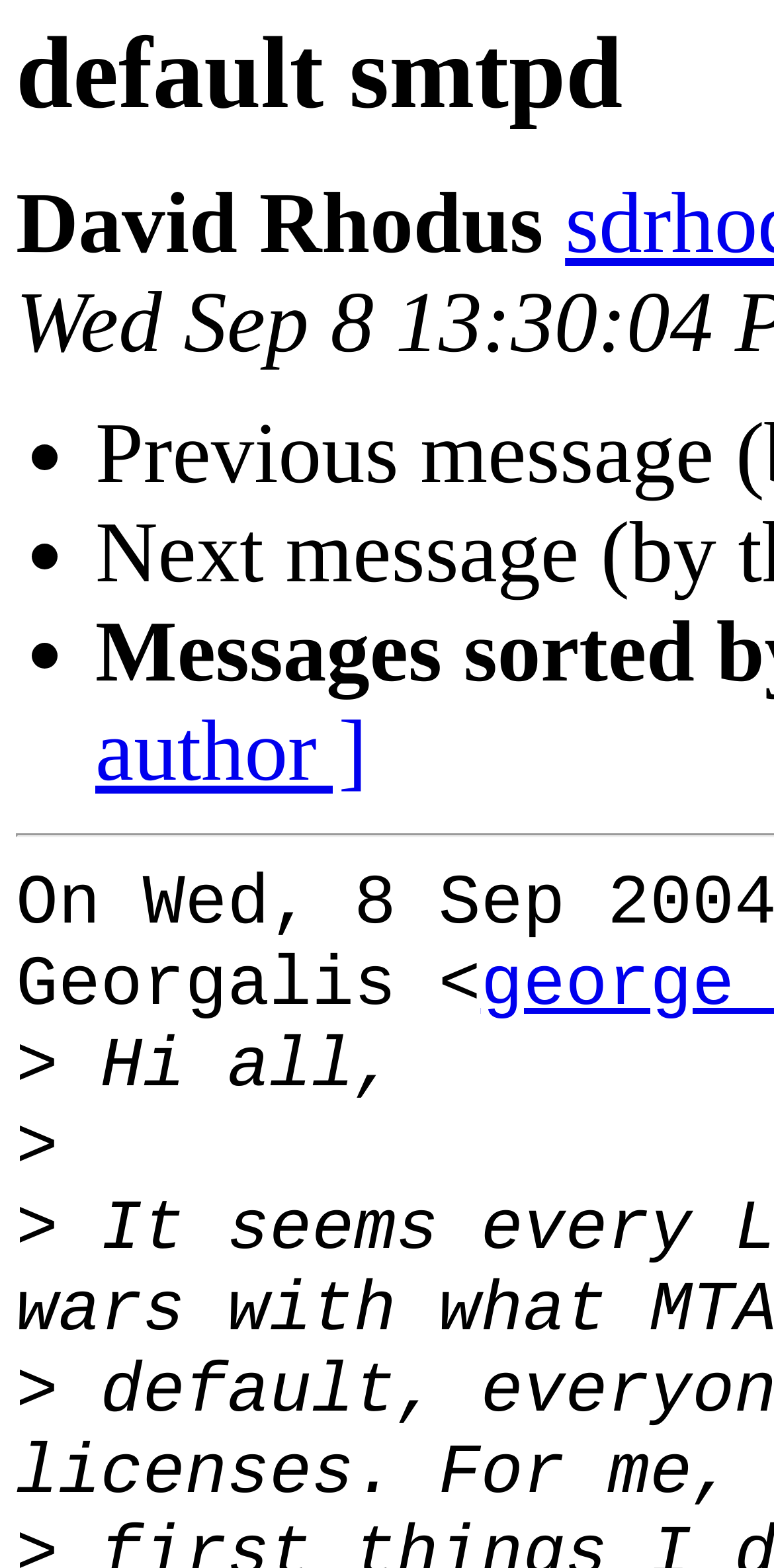How many lines of text are present in the main message? Observe the screenshot and provide a one-word or short phrase answer.

2